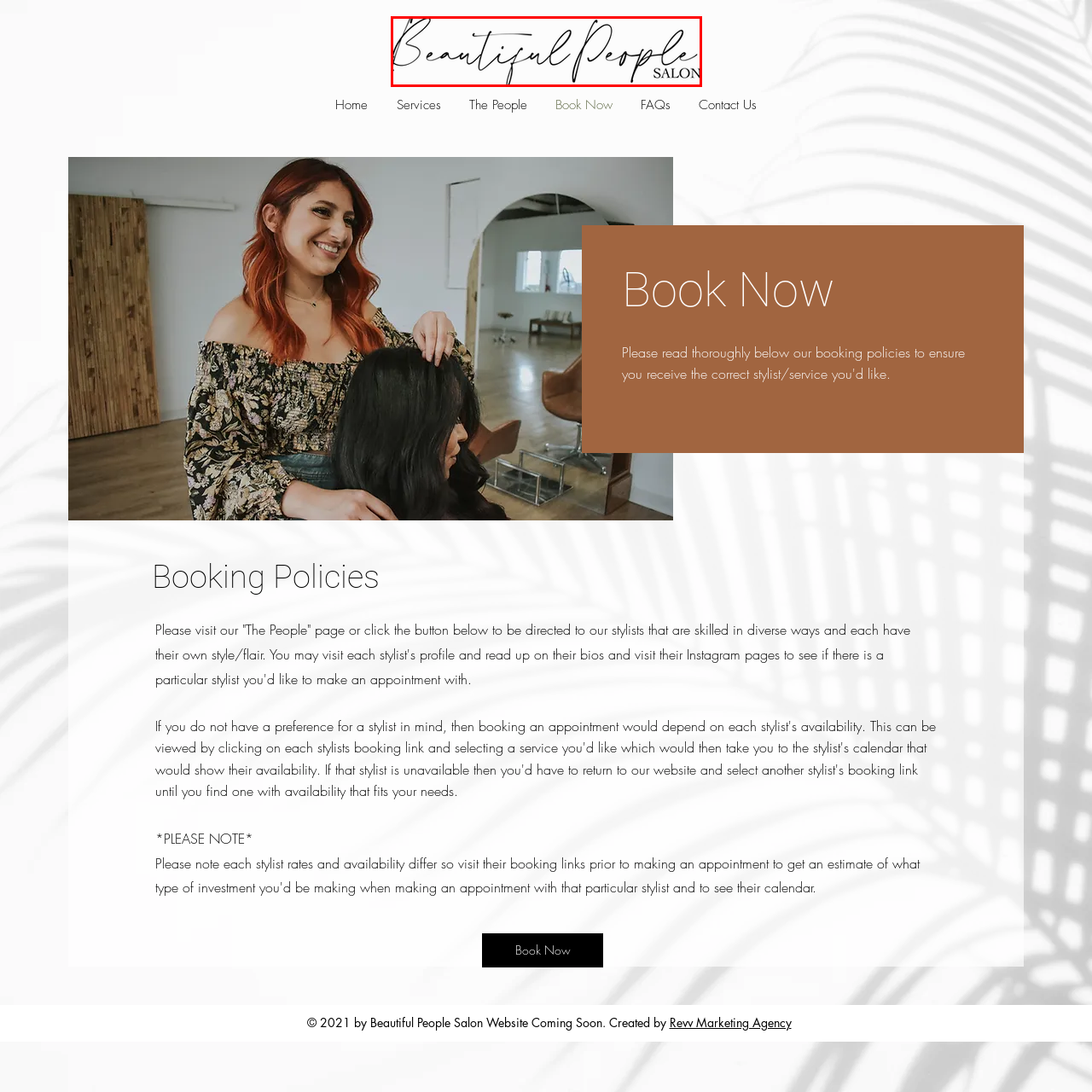What is the typeface of the word 'SALON'?
Please analyze the segment of the image inside the red bounding box and respond with a single word or phrase.

Traditional